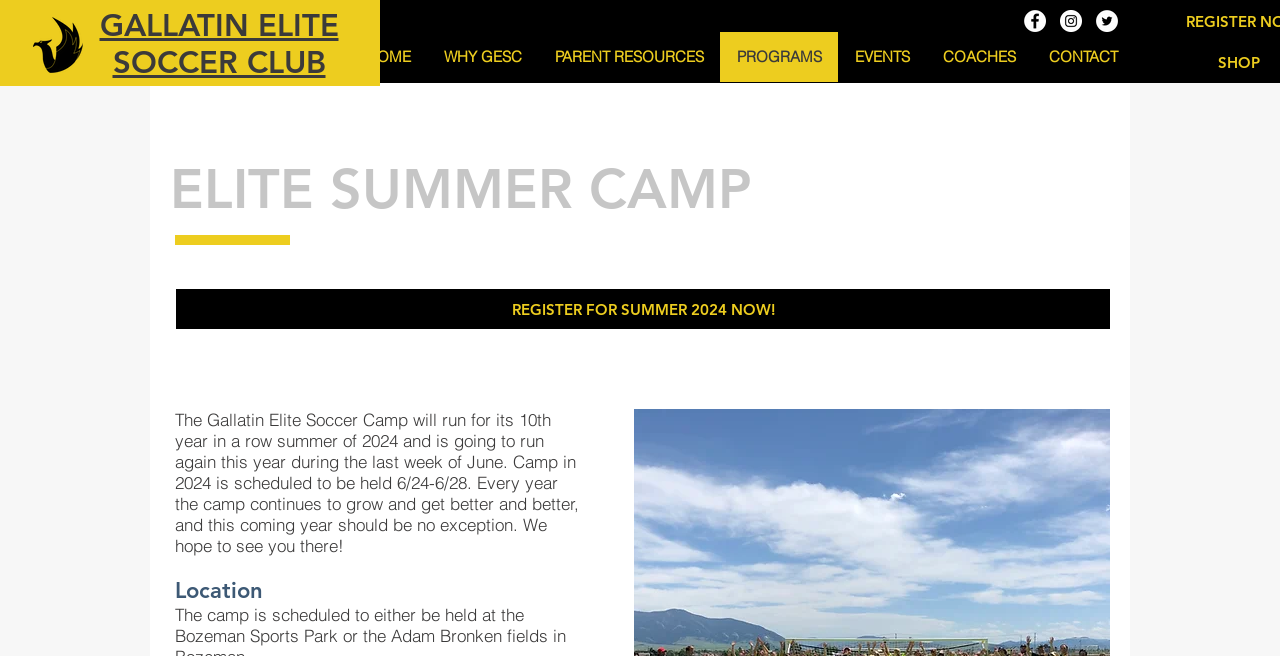What social media platforms are linked on the webpage?
Please give a well-detailed answer to the question.

The social media platforms linked on the webpage can be found in the 'Social Bar' list element, which contains links to Facebook, Instagram, and Twitter, each represented by a white circle icon.